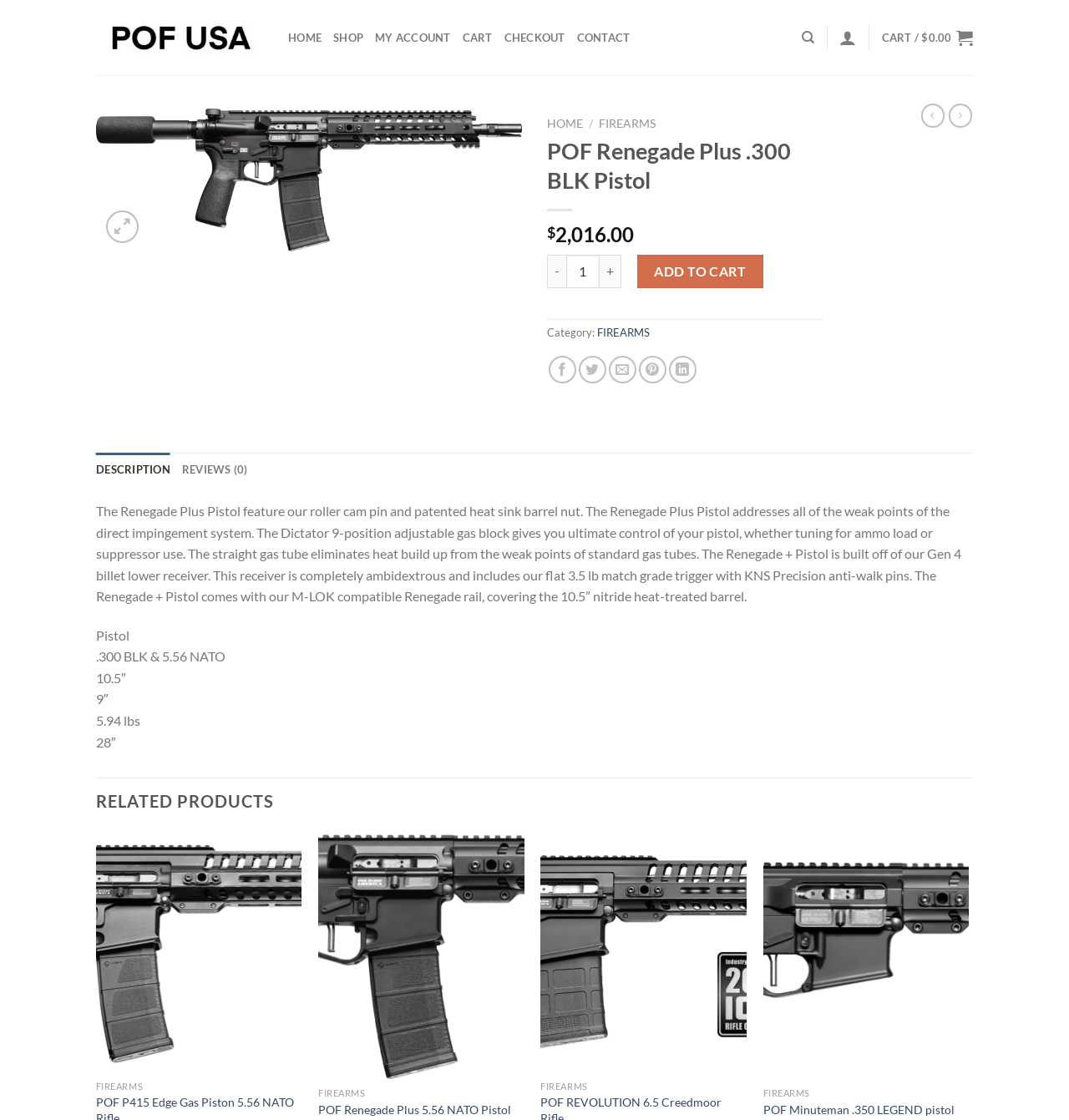What is the function of the Dictator 9-position adjustable gas block?
From the image, respond with a single word or phrase.

Tuning for ammo load or suppressor use